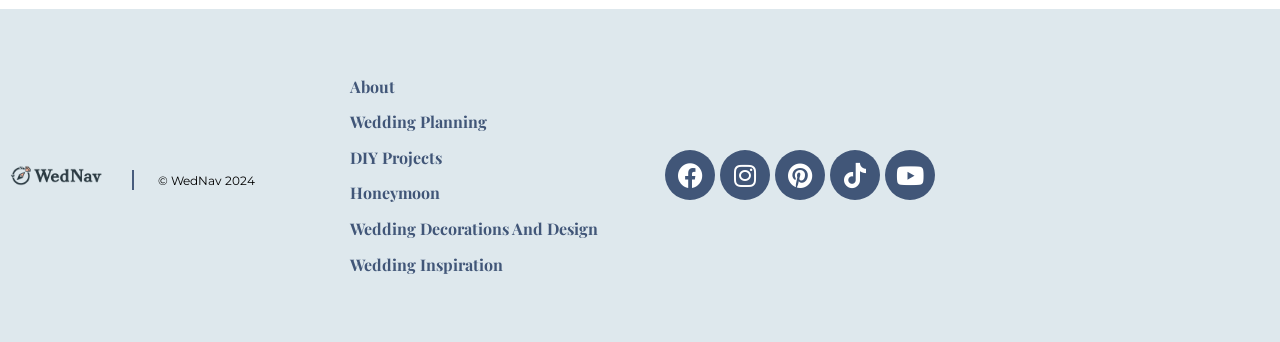Kindly determine the bounding box coordinates for the clickable area to achieve the given instruction: "Click previous post".

None